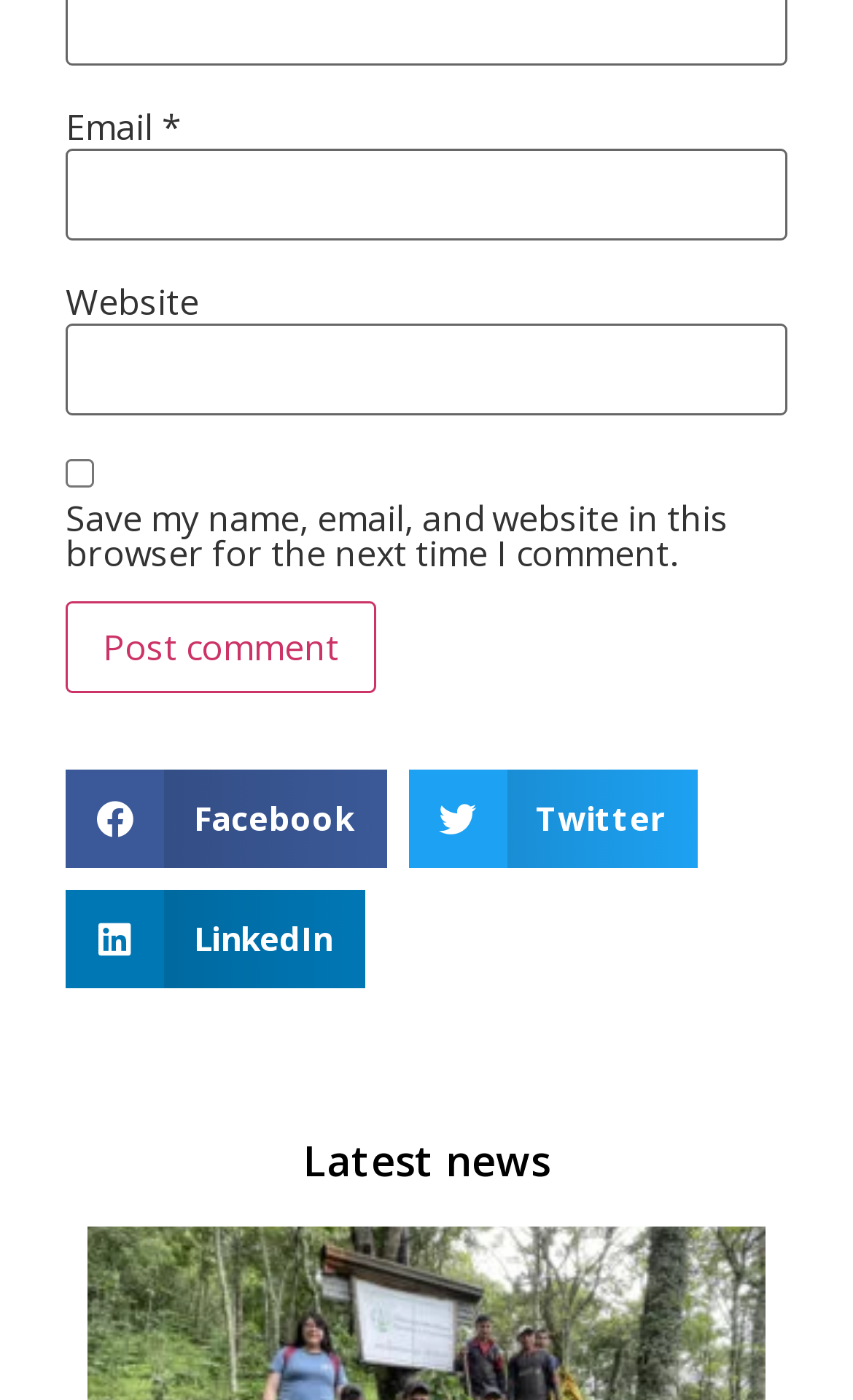What is the label of the first textbox?
Look at the image and provide a detailed response to the question.

The first textbox has a label 'Email' and is required, as indicated by the '*' symbol. It also has a description 'email-notes'.